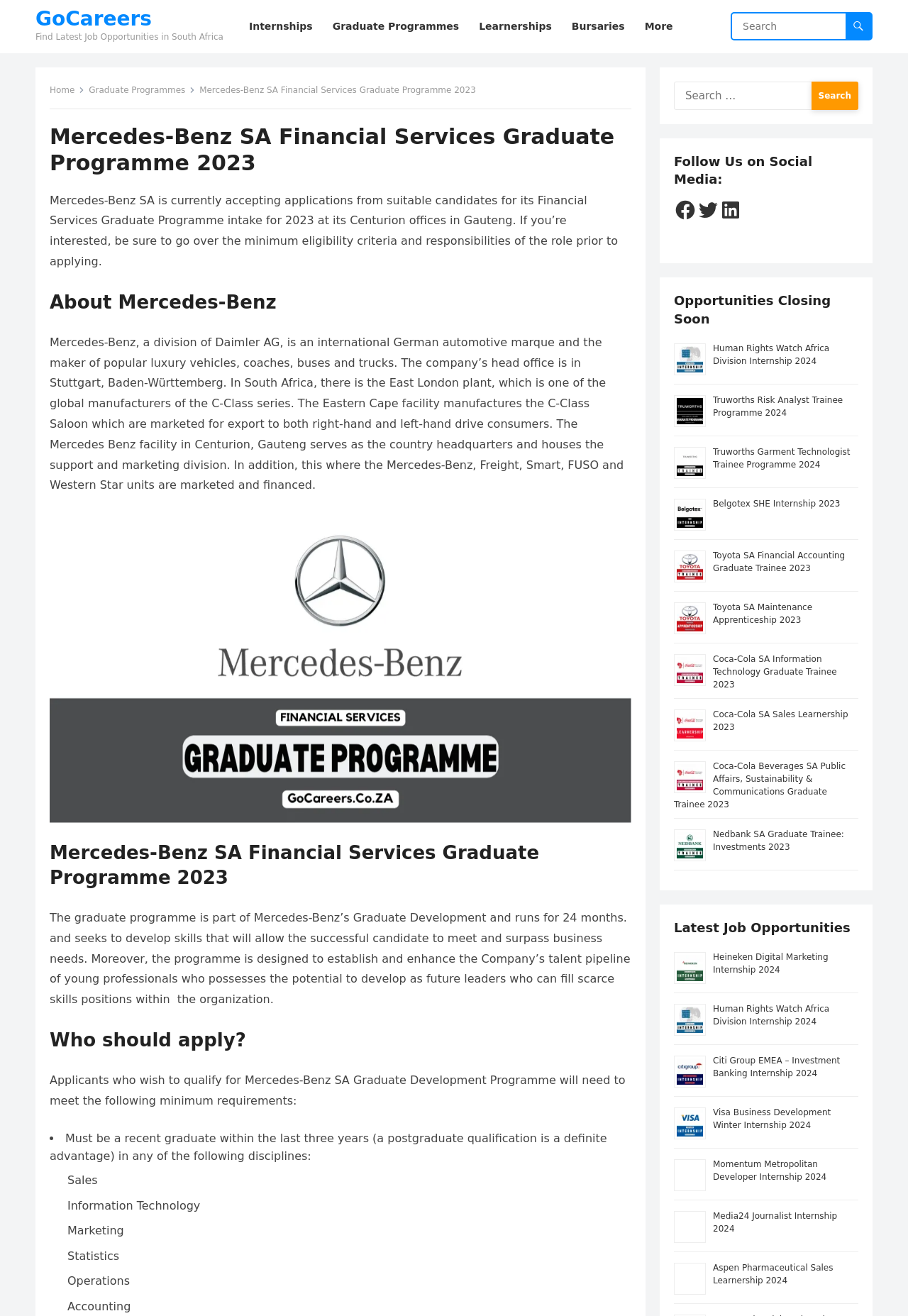Please look at the image and answer the question with a detailed explanation: What is the purpose of the graduate programme?

The purpose of the graduate programme is to develop skills that will allow the successful candidate to meet and surpass business needs, which is mentioned in the text 'The programme is designed to establish and enhance the Company’s talent pipeline of young professionals who possesses the potential to develop as future leaders who can fill scarce skills positions within the organization.'